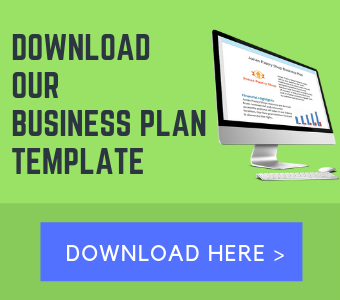Give an elaborate caption for the image.

The image features a vibrant green background that highlights a promotional message inviting viewers to download a business plan template. Central to the design is a computer monitor displaying a sample business plan document, which includes various charts and graphical elements, symbolizing the template's professional layout. Below the monitor, a prominent blue button with white text reads "DOWNLOAD HERE," creating a clear call to action. This graphic is designed to attract potential users looking for comprehensive resources to assist them in crafting their own business plans, especially geared towards individuals in construction and home services industries.